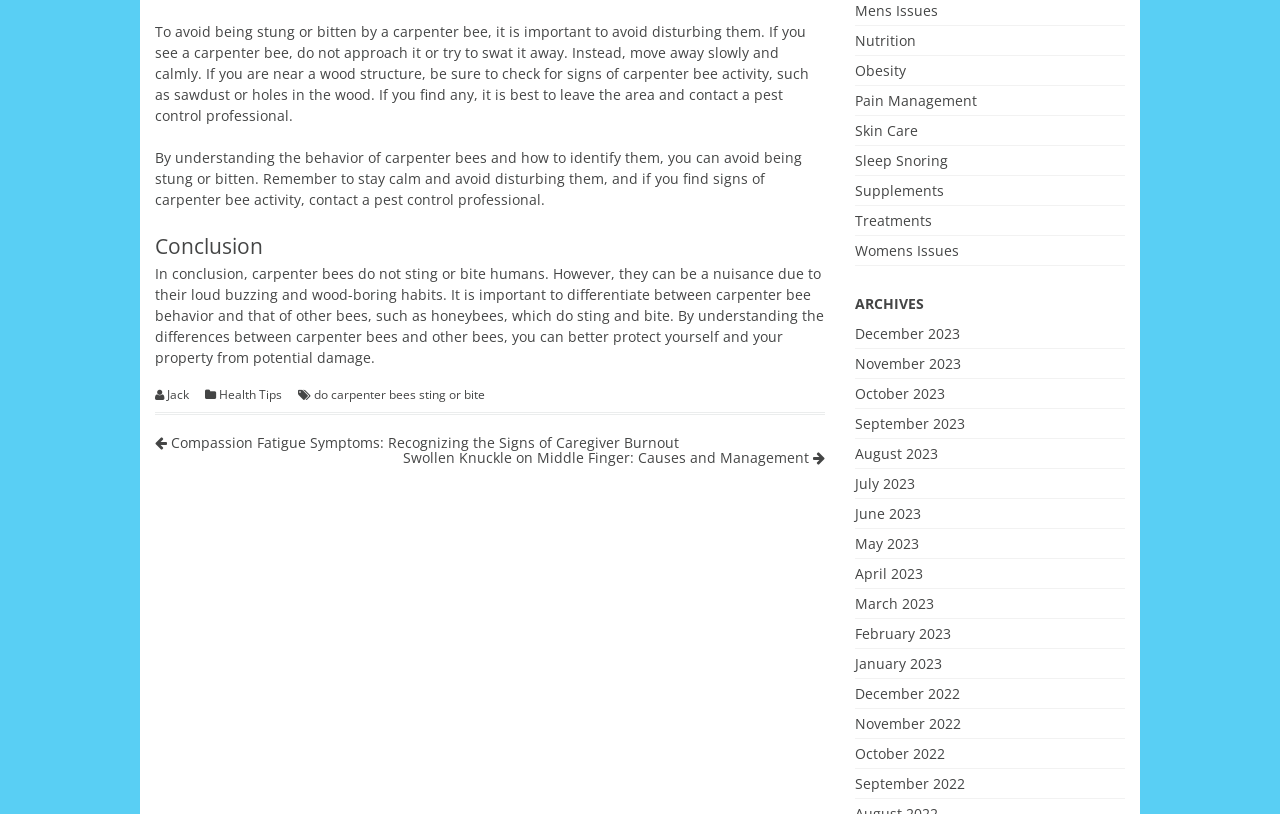Please locate the bounding box coordinates of the element that needs to be clicked to achieve the following instruction: "Check the archives for December 2023". The coordinates should be four float numbers between 0 and 1, i.e., [left, top, right, bottom].

[0.668, 0.398, 0.75, 0.421]